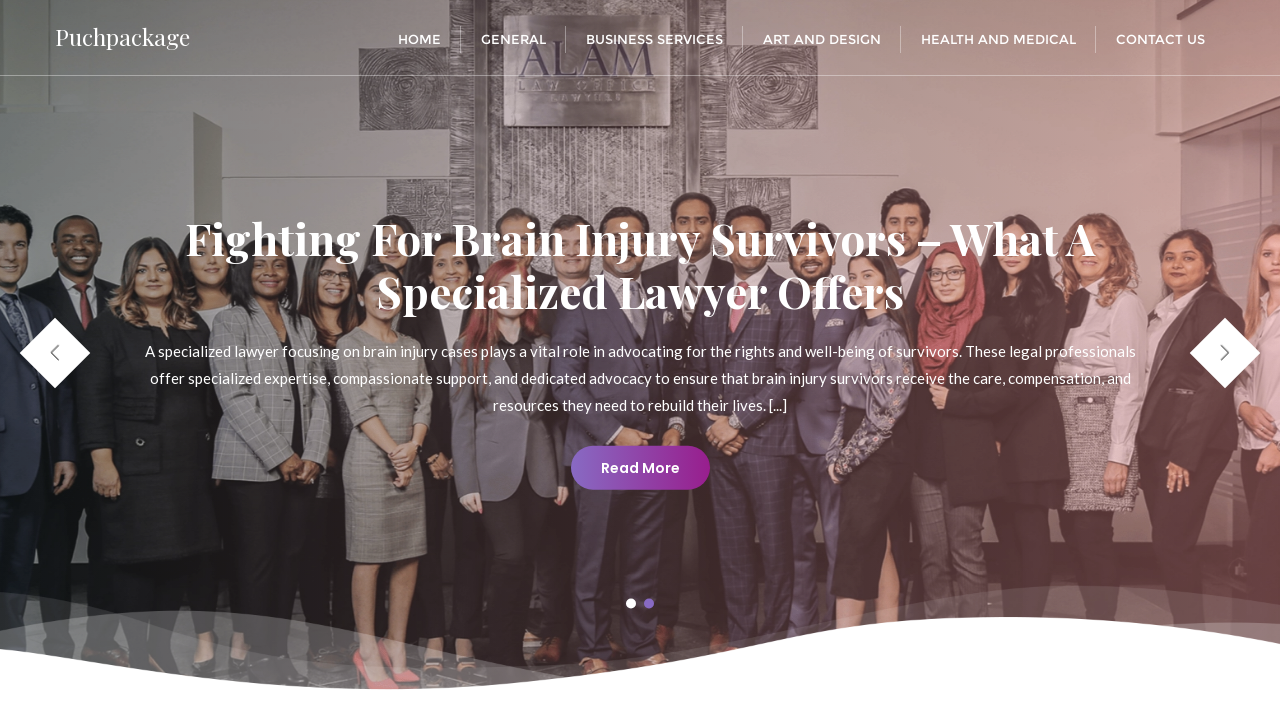How many links are in the top navigation bar?
Examine the image and give a concise answer in one word or a short phrase.

6